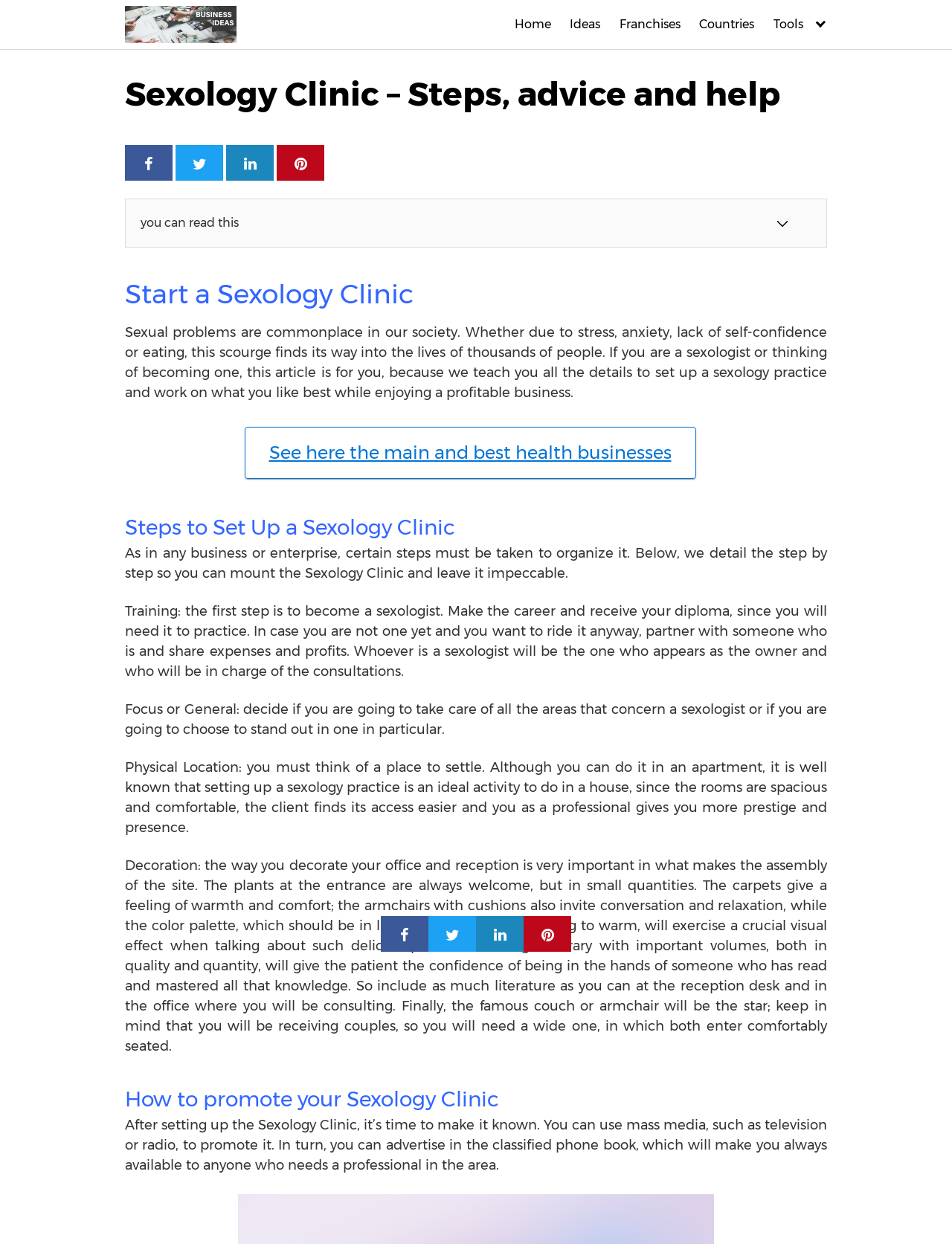Answer the question using only one word or a concise phrase: How can a sexology clinic be promoted?

Through mass media